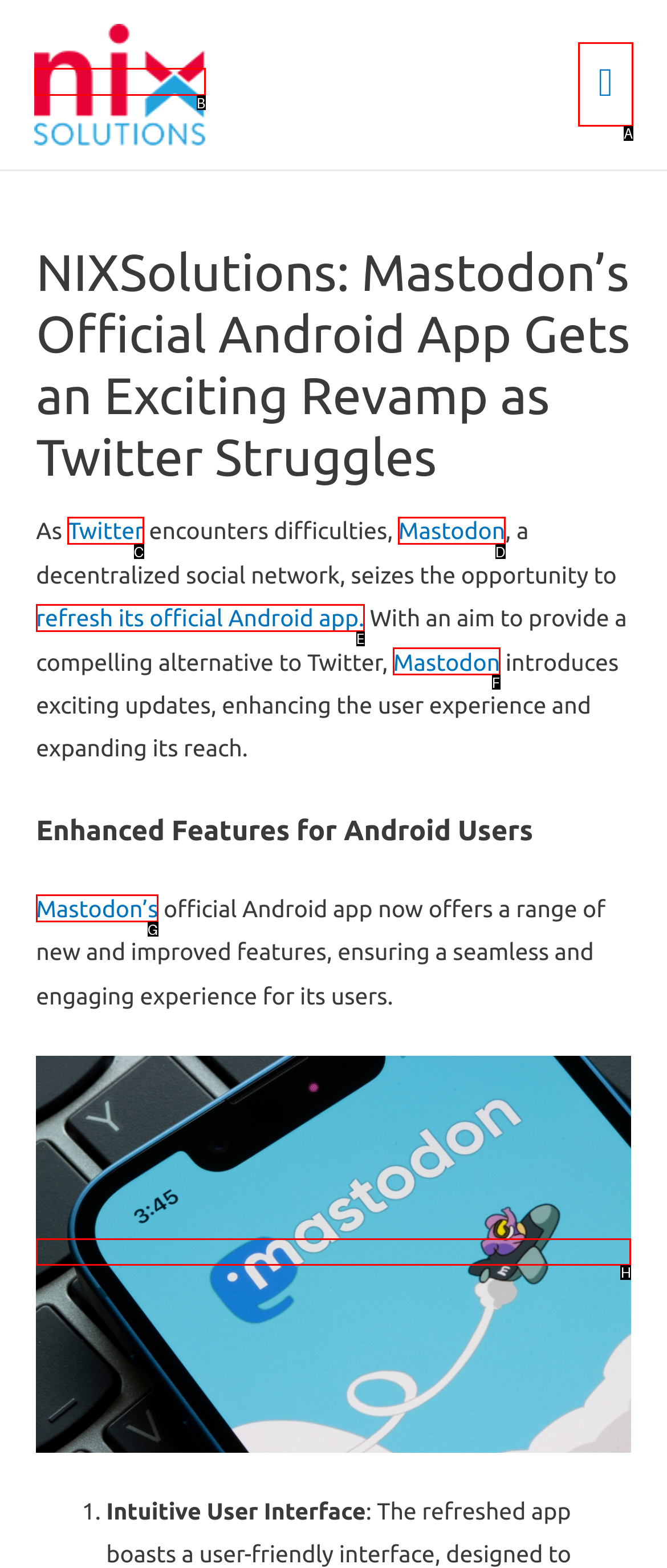To achieve the task: Check out NIXSolutions, indicate the letter of the correct choice from the provided options.

H